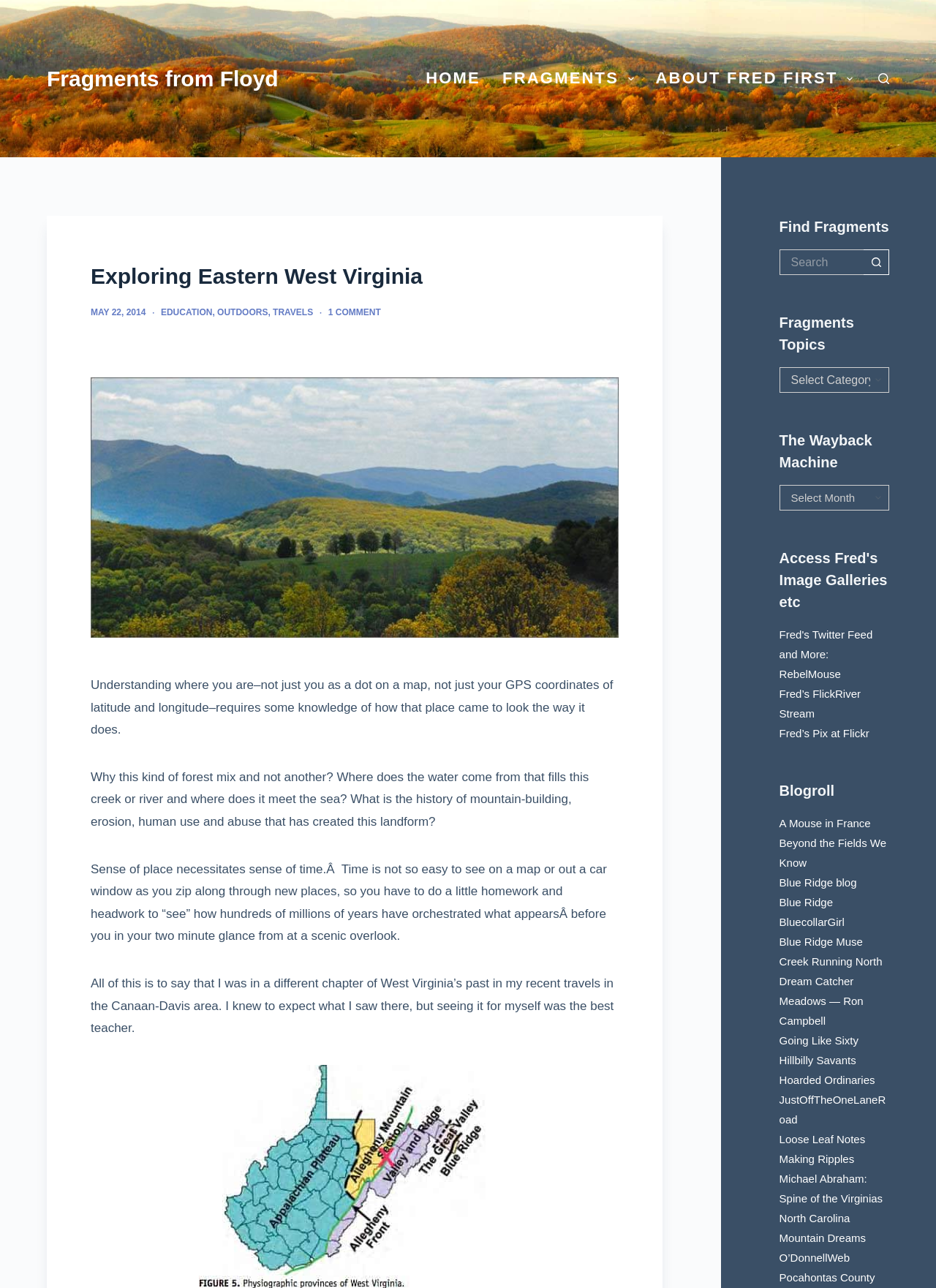Please determine the bounding box coordinates for the element that should be clicked to follow these instructions: "Click on the 'Fragments from Floyd' link".

[0.05, 0.052, 0.297, 0.07]